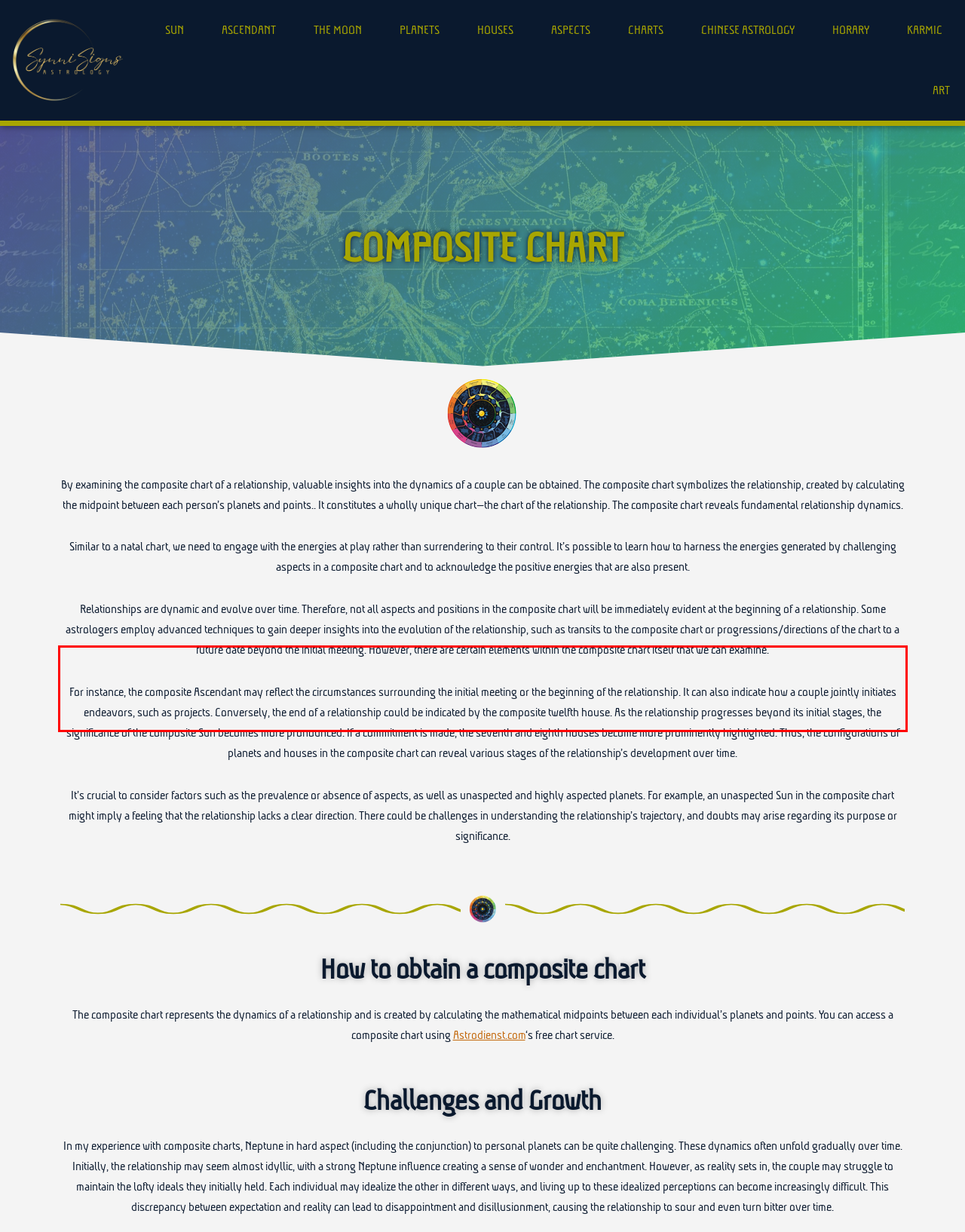Please identify the text within the red rectangular bounding box in the provided webpage screenshot.

For instance, the composite Ascendant may reflect the circumstances surrounding the initial meeting or the beginning of the relationship. It can also indicate how a couple jointly initiates endeavors, such as projects. Conversely, the end of a relationship could be indicated by the composite twelfth house. As the relationship progresses beyond its initial stages, the significance of the composite Sun becomes more pronounced. If a commitment is made, the seventh and eighth houses become more prominently highlighted. Thus, the configurations of planets and houses in the composite chart can reveal various stages of the relationship’s development over time.